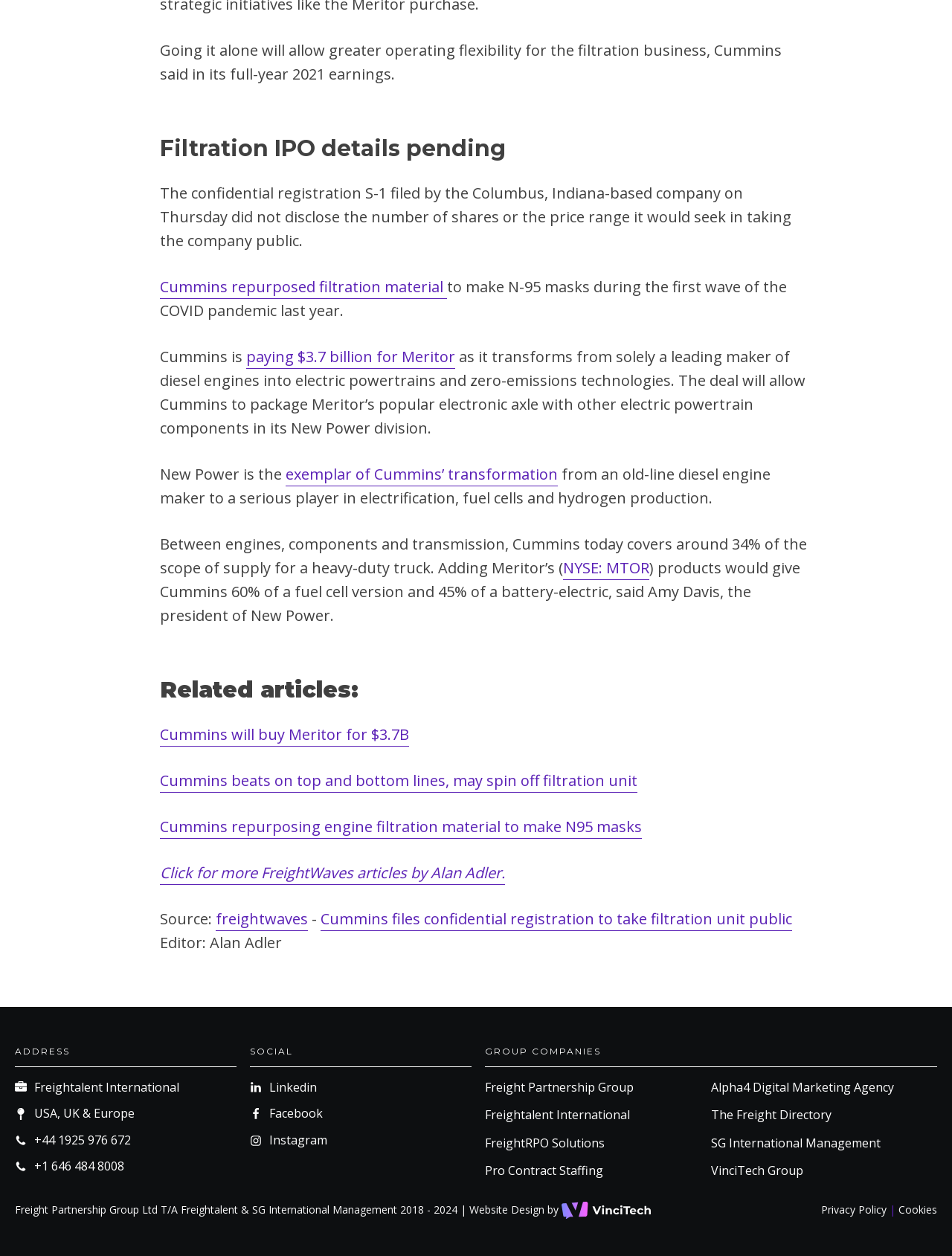Locate the bounding box coordinates of the region to be clicked to comply with the following instruction: "Contact 'Freightalent International' in 'USA, UK & Europe'". The coordinates must be four float numbers between 0 and 1, in the form [left, top, right, bottom].

[0.036, 0.879, 0.141, 0.895]